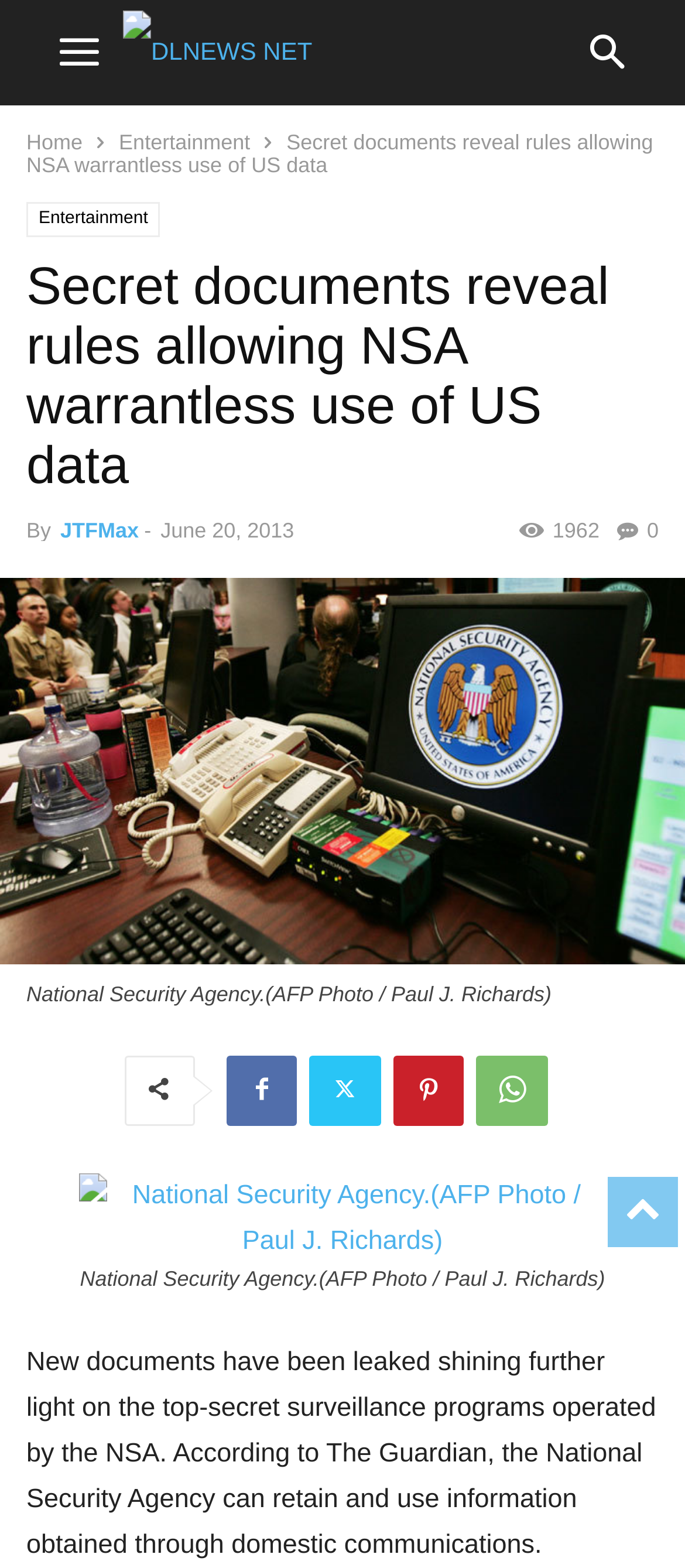Look at the image and answer the question in detail:
What is the subject of the leaked documents?

I inferred the answer by reading the StaticText element with the text 'New documents have been leaked shining further light on the top-secret surveillance programs operated by the NSA.', which suggests that the subject of the leaked documents is NSA surveillance programs.